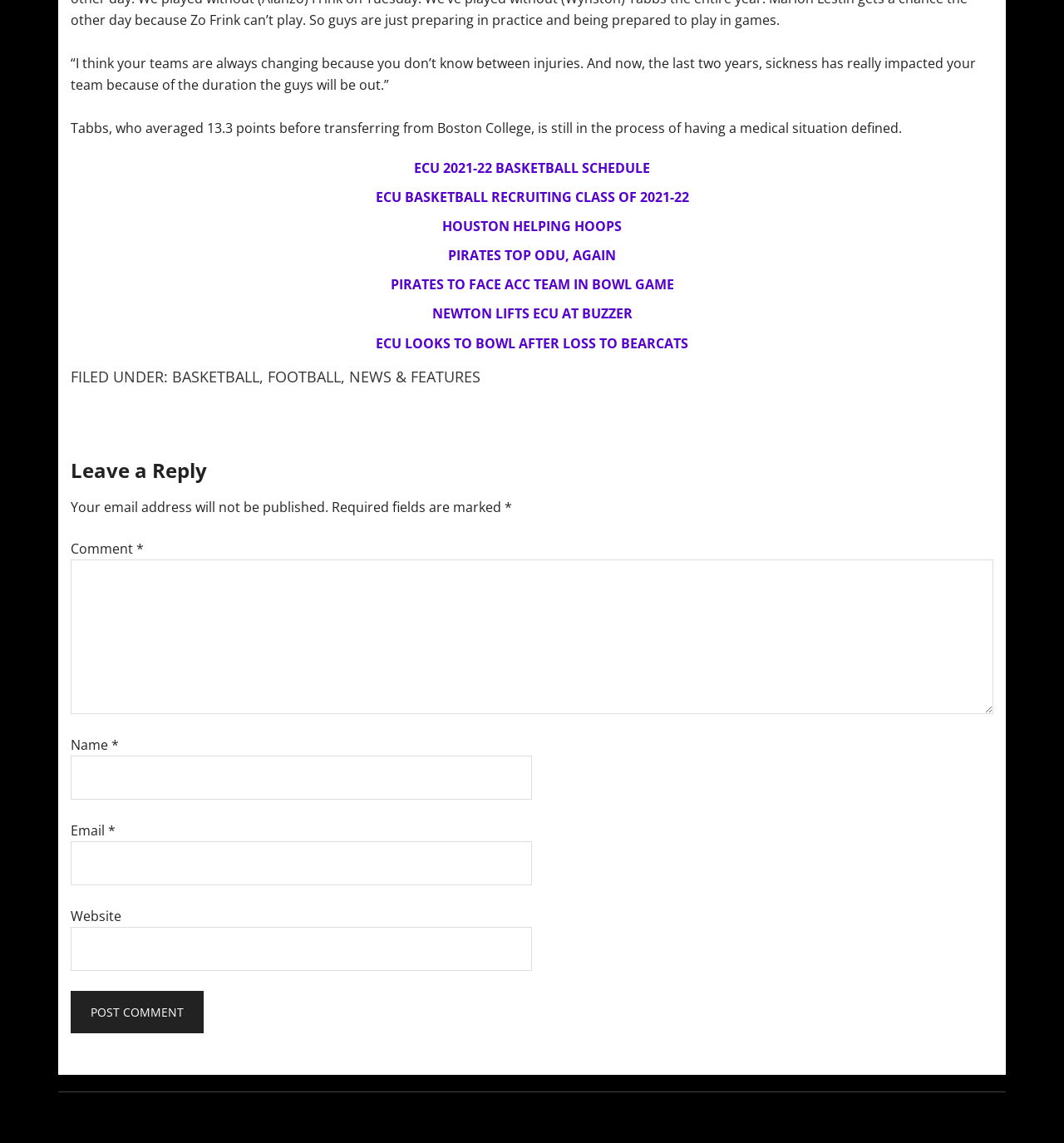What is the name of the basketball schedule?
Please provide a single word or phrase as your answer based on the image.

ECU 2021-22 BASKETBALL SCHEDULE